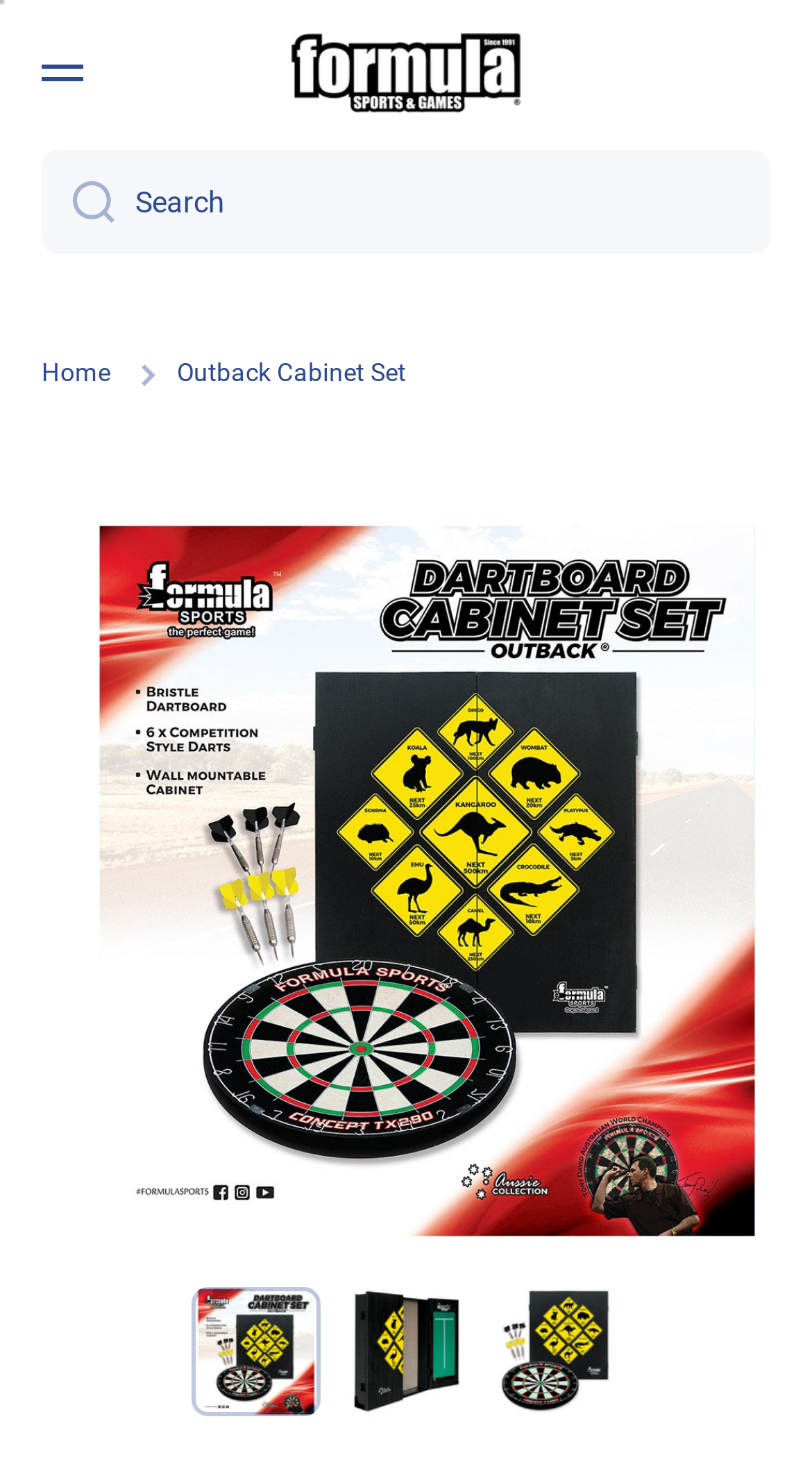Please provide a short answer using a single word or phrase for the question:
What is the name of the product on this page?

Outback Cabinet Set